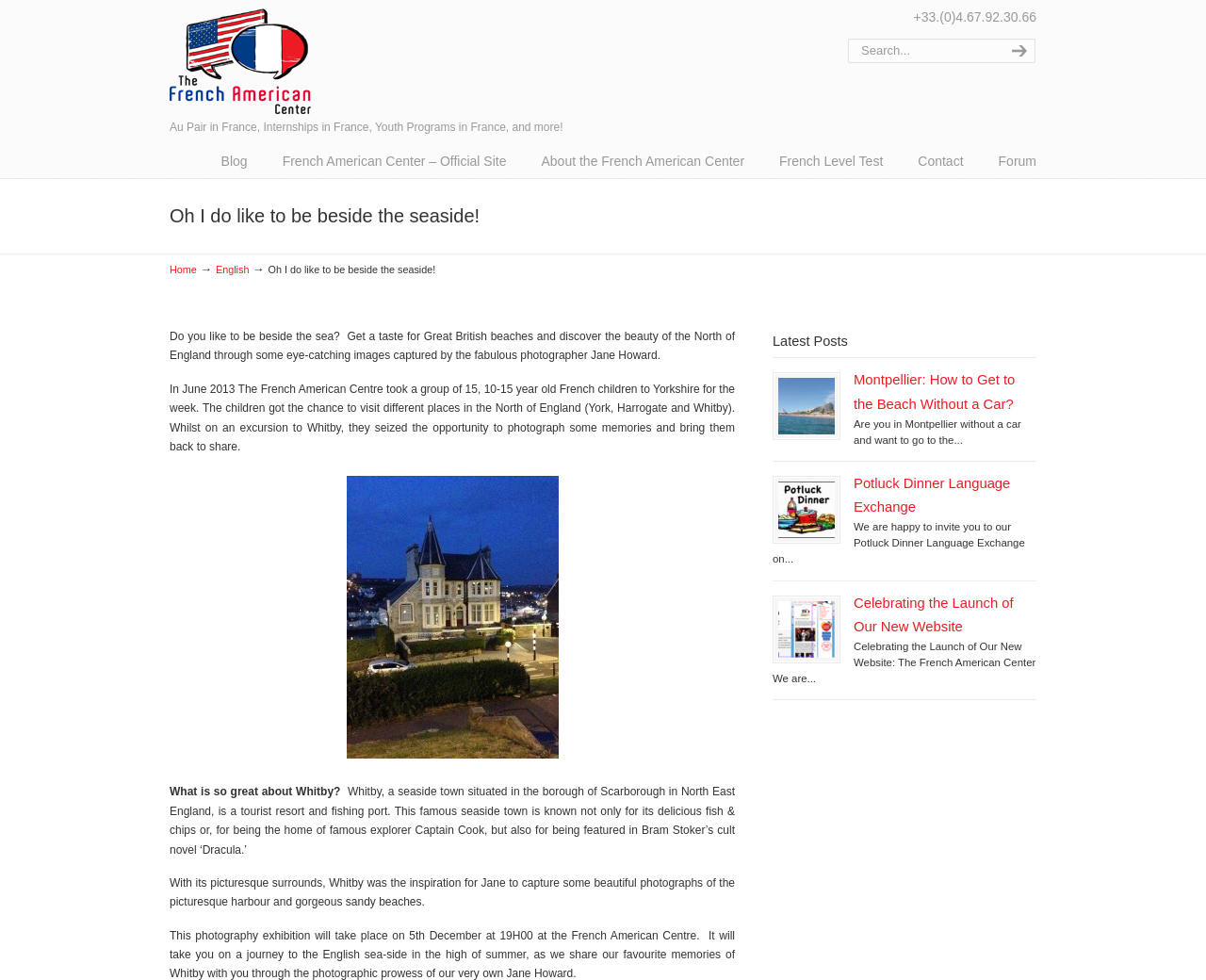Identify the bounding box coordinates of the area that should be clicked in order to complete the given instruction: "Click the Pretziada logo". The bounding box coordinates should be four float numbers between 0 and 1, i.e., [left, top, right, bottom].

None